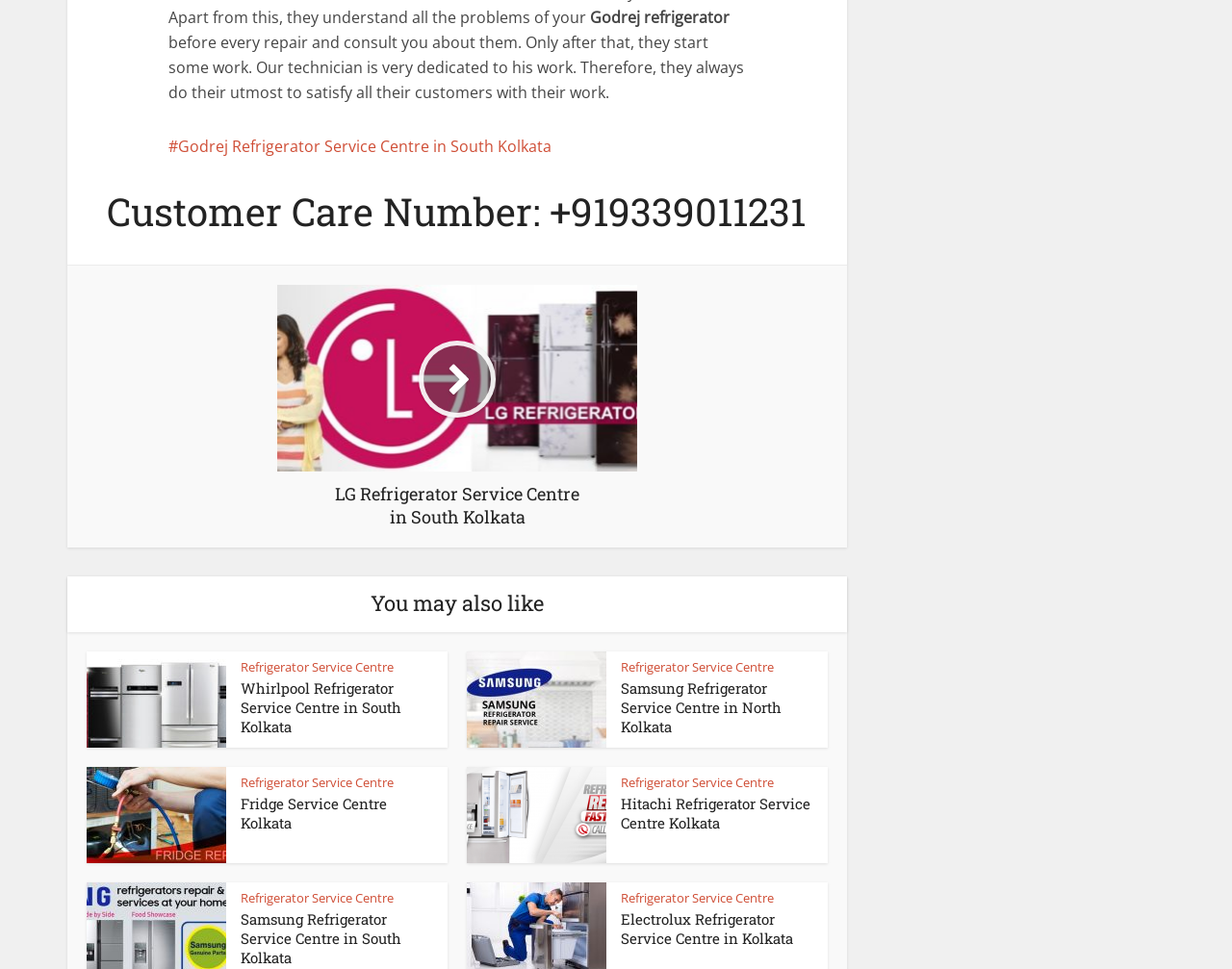Locate the bounding box coordinates of the clickable element to fulfill the following instruction: "Click on the 'Home' link". Provide the coordinates as four float numbers between 0 and 1 in the format [left, top, right, bottom].

None